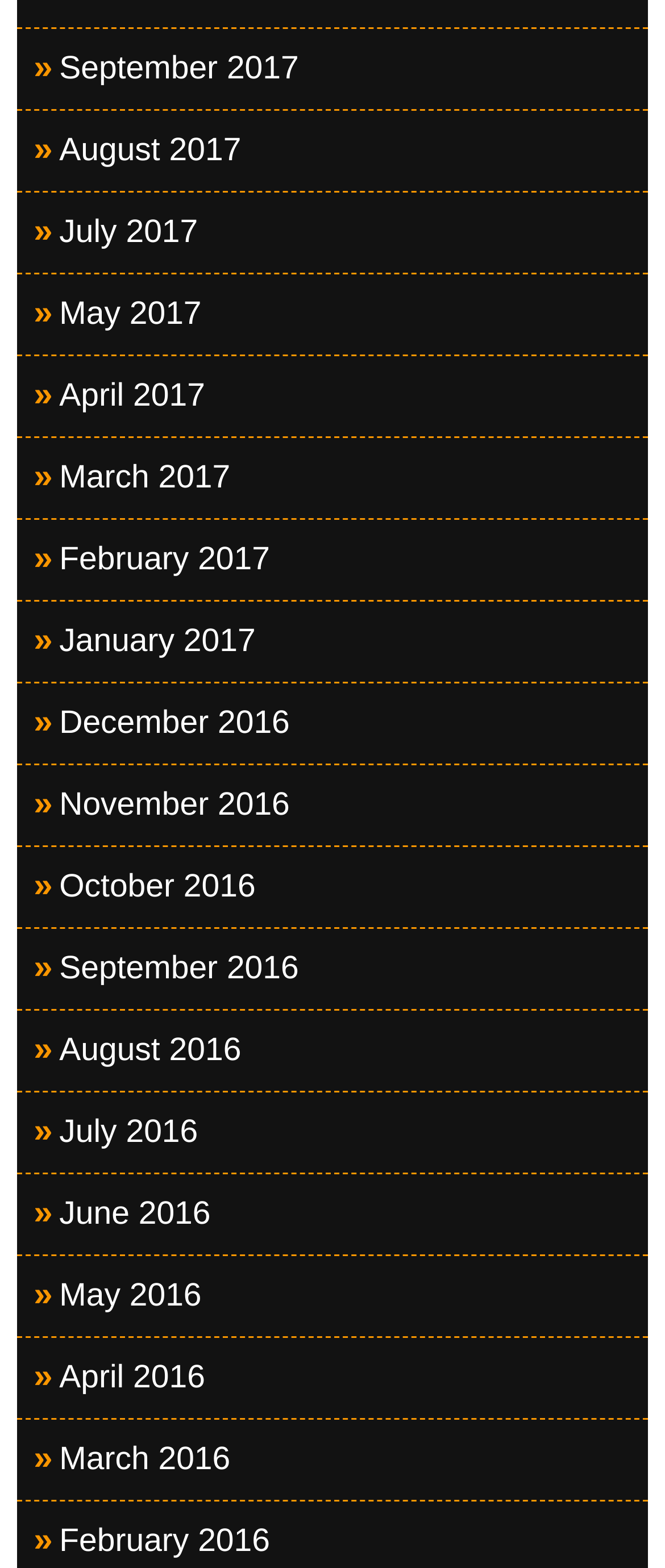Analyze the image and deliver a detailed answer to the question: What is the vertical position of the link '» May 2017'?

By comparing the y1 and y2 coordinates of the link '» May 2017' ([0.025, 0.175, 0.975, 0.226]) with the other links, I determined that it is located above the middle of the list.